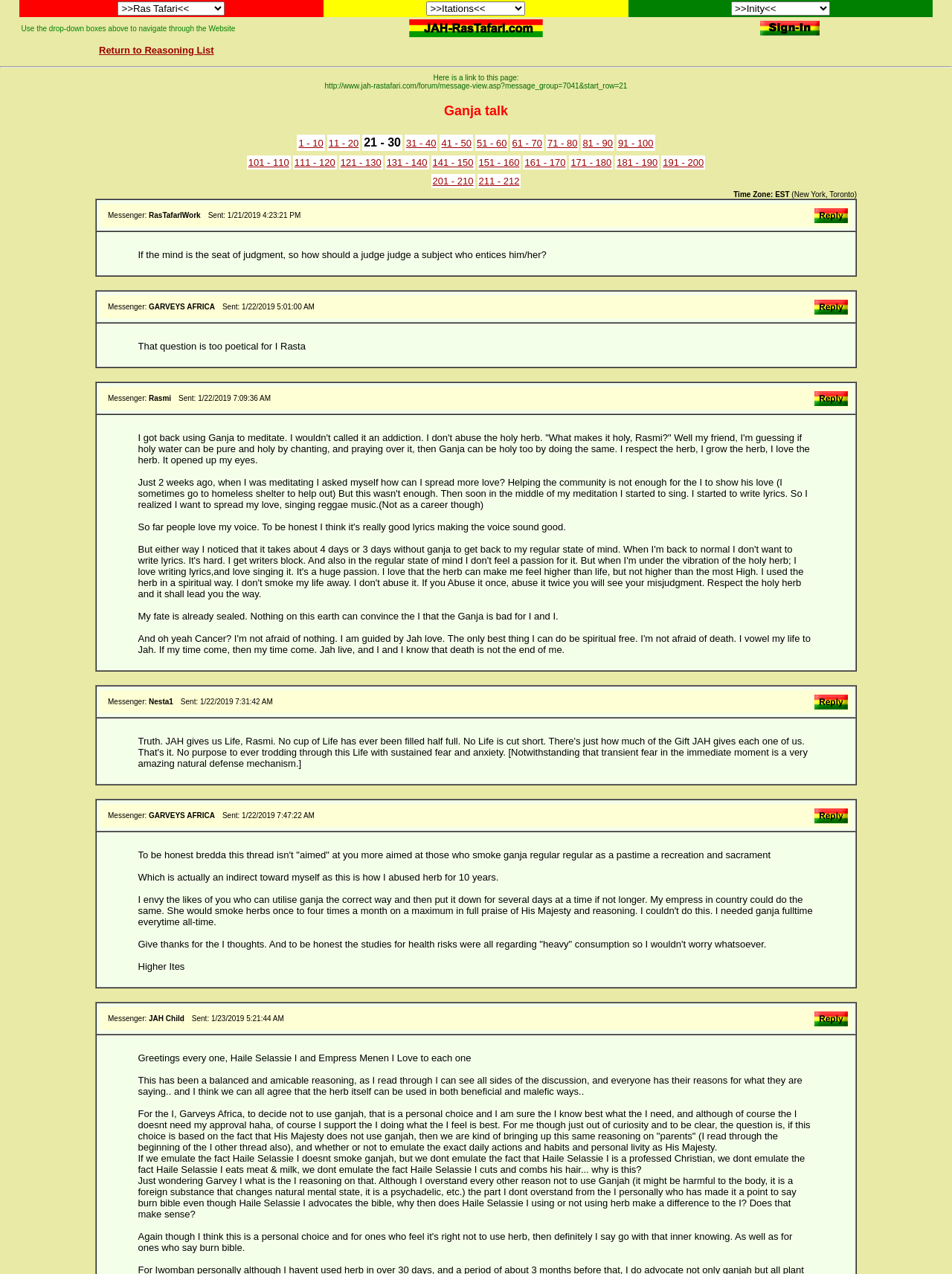Please answer the following question using a single word or phrase: 
How many links are in the gridcell '1 - 10'?

1